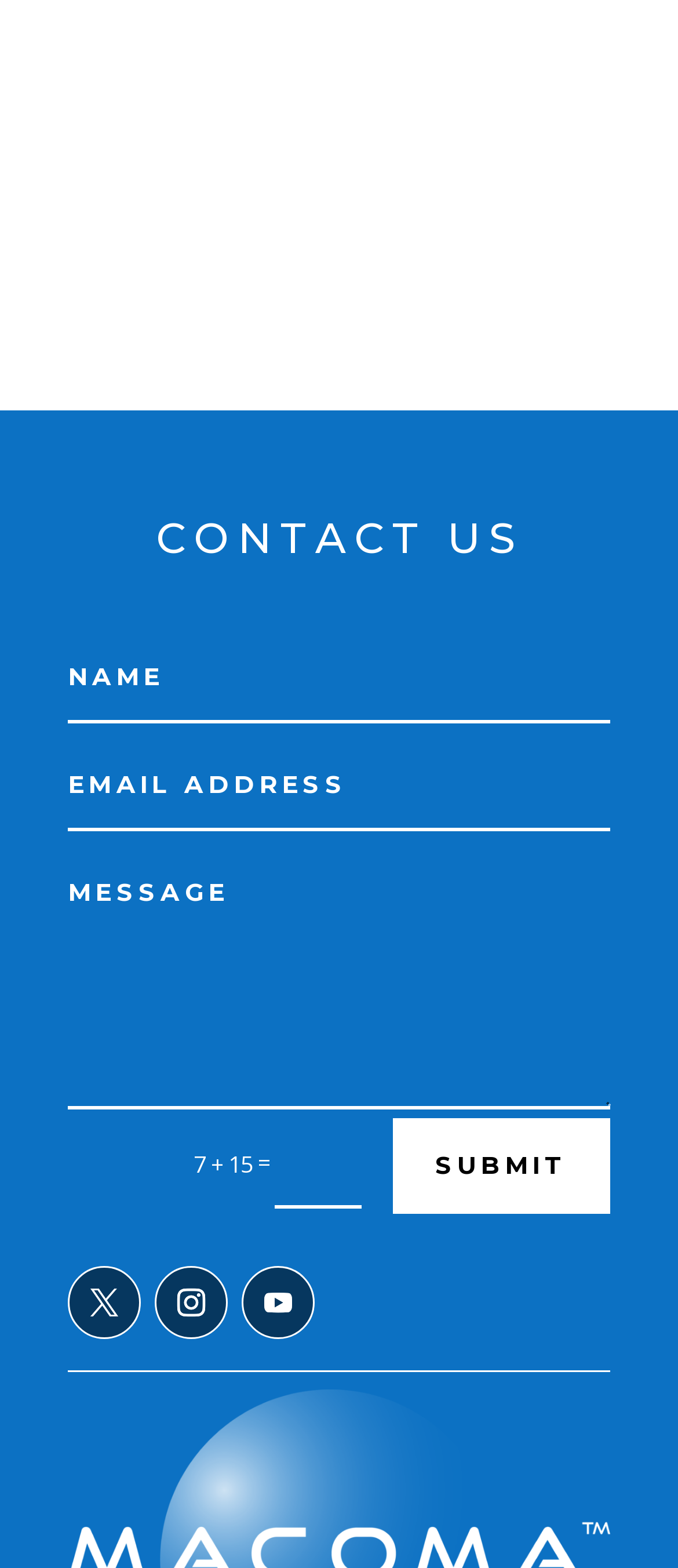How many social media links are present on the webpage?
Provide a thorough and detailed answer to the question.

The webpage has three links with icons '', '', and '', which are commonly used to represent social media platforms. These links are placed at the bottom of the webpage.